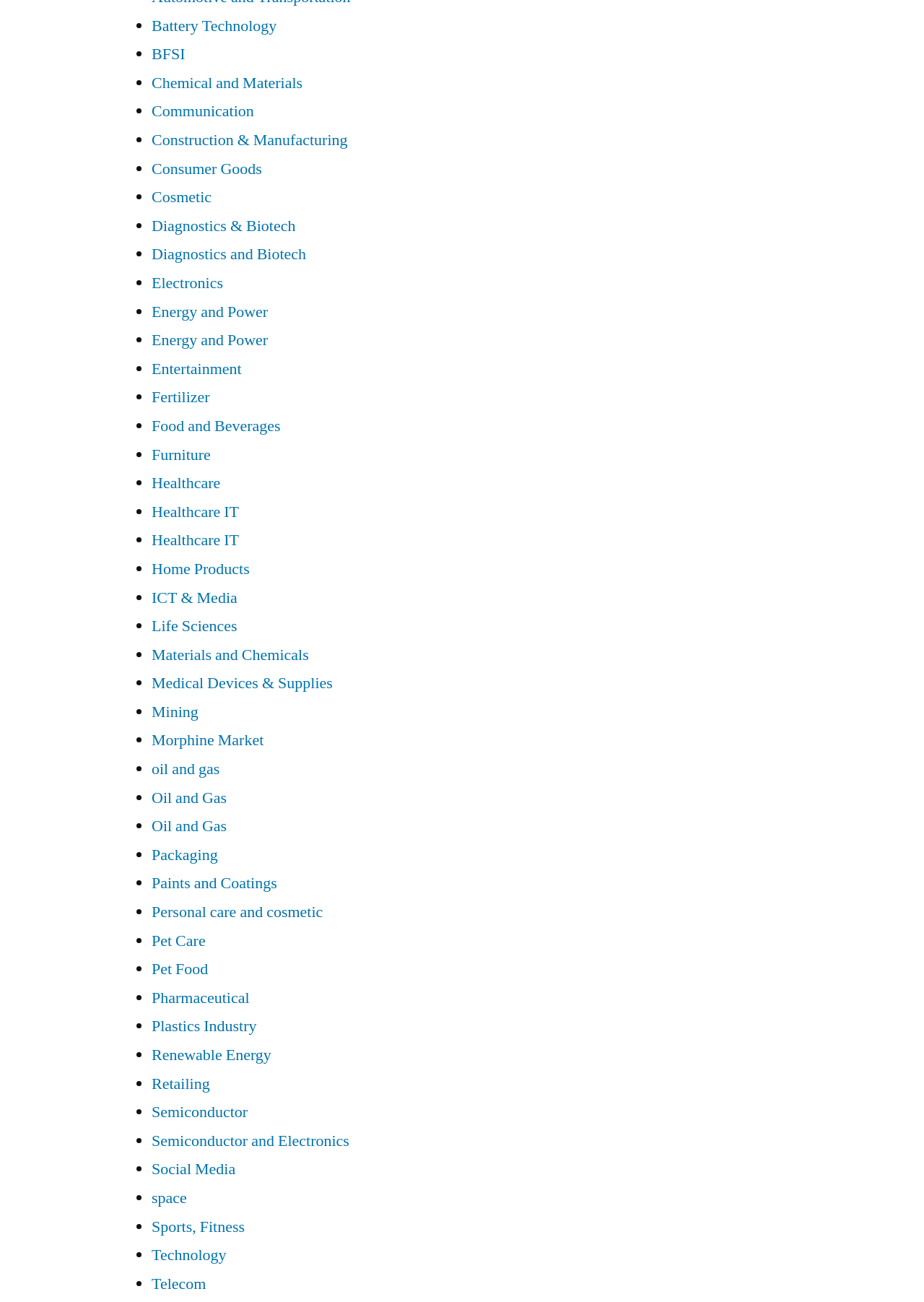Predict the bounding box coordinates of the UI element that matches this description: "Energy and Power". The coordinates should be in the format [left, top, right, bottom] with each value between 0 and 1.

[0.164, 0.254, 0.29, 0.269]